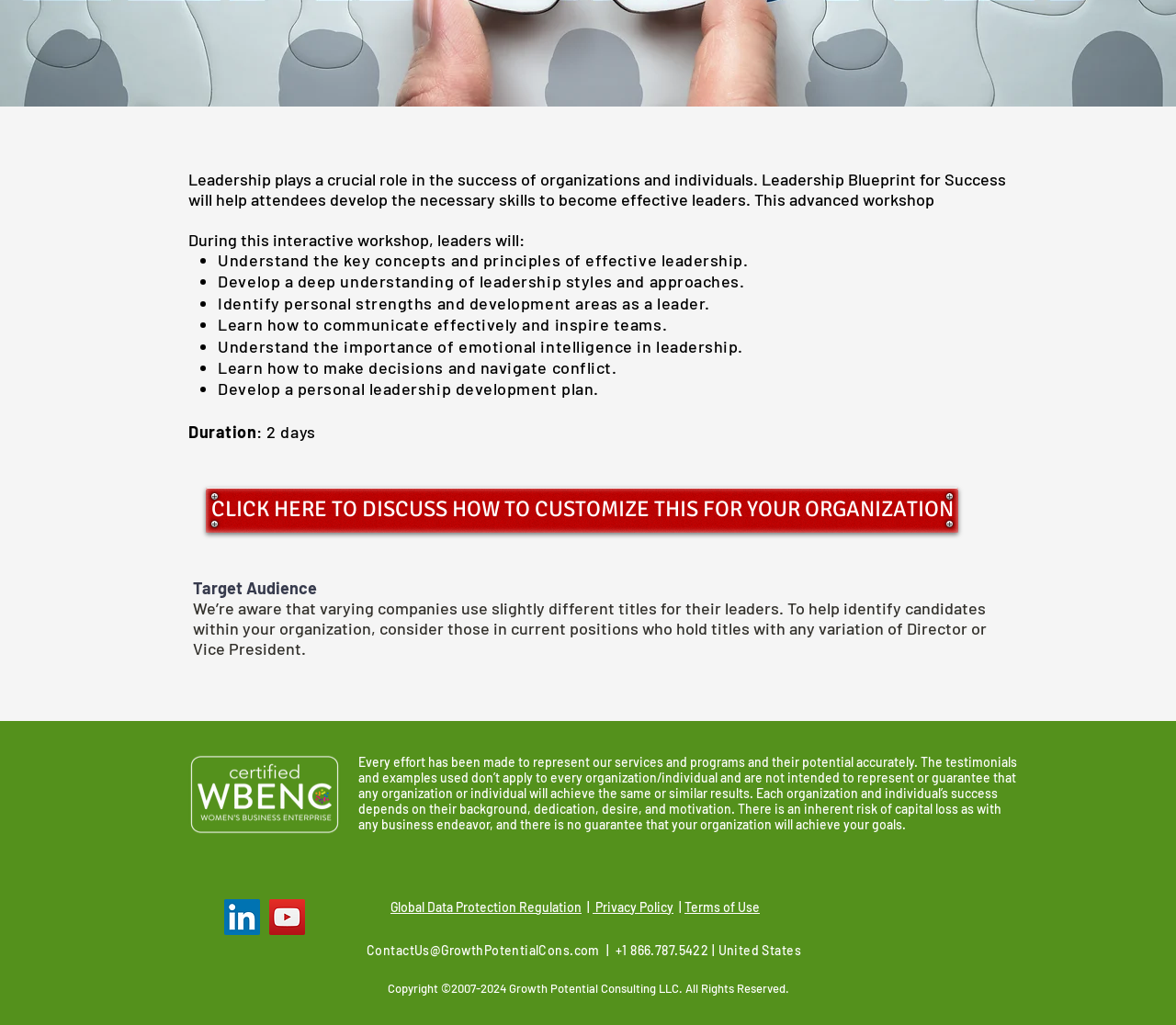Identify the bounding box for the given UI element using the description provided. Coordinates should be in the format (top-left x, top-left y, bottom-right x, bottom-right y) and must be between 0 and 1. Here is the description: aria-label="YouTube"

[0.229, 0.877, 0.259, 0.912]